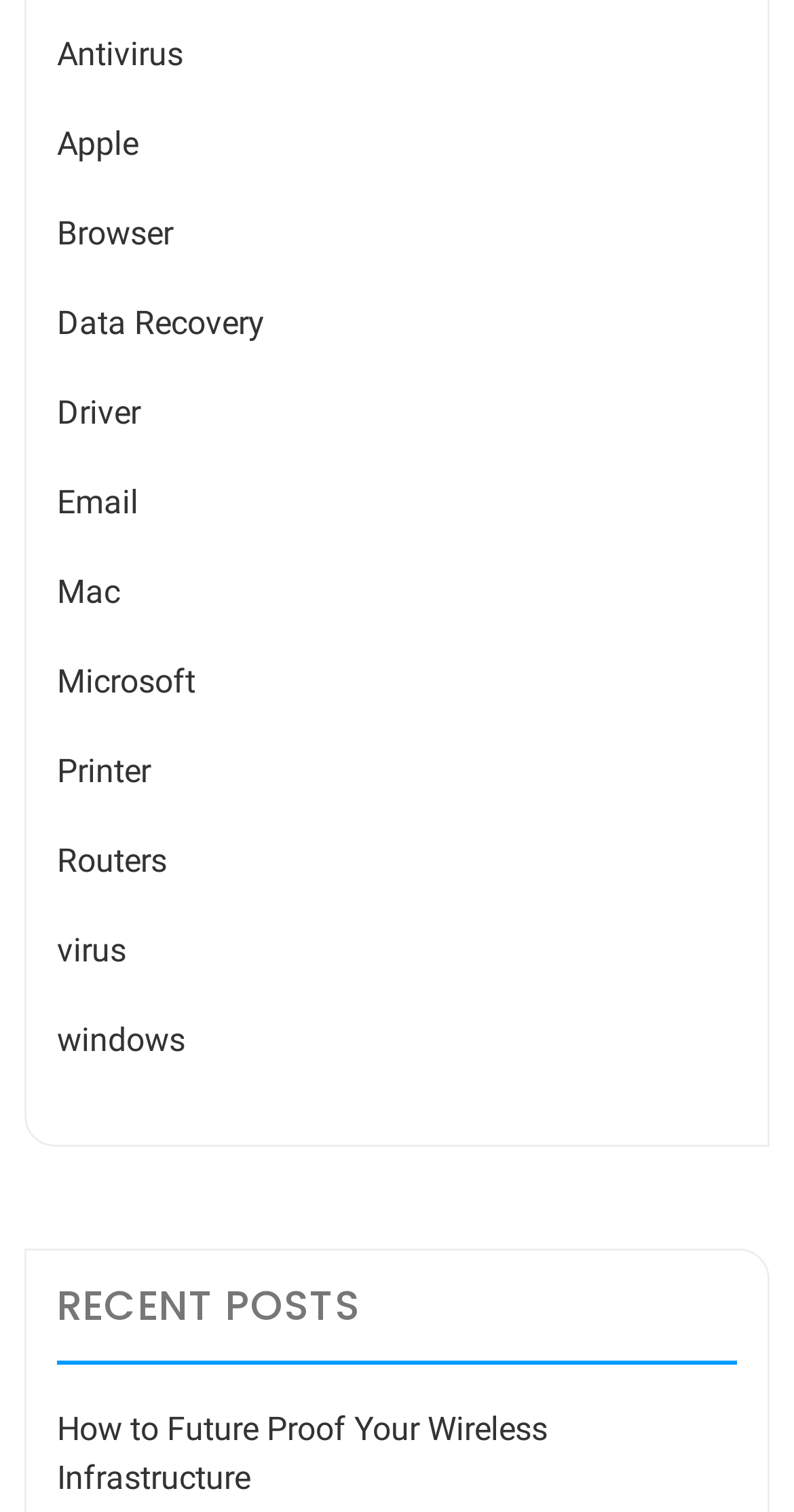Find the bounding box coordinates of the clickable region needed to perform the following instruction: "learn about Data Recovery". The coordinates should be provided as four float numbers between 0 and 1, i.e., [left, top, right, bottom].

[0.072, 0.201, 0.333, 0.227]